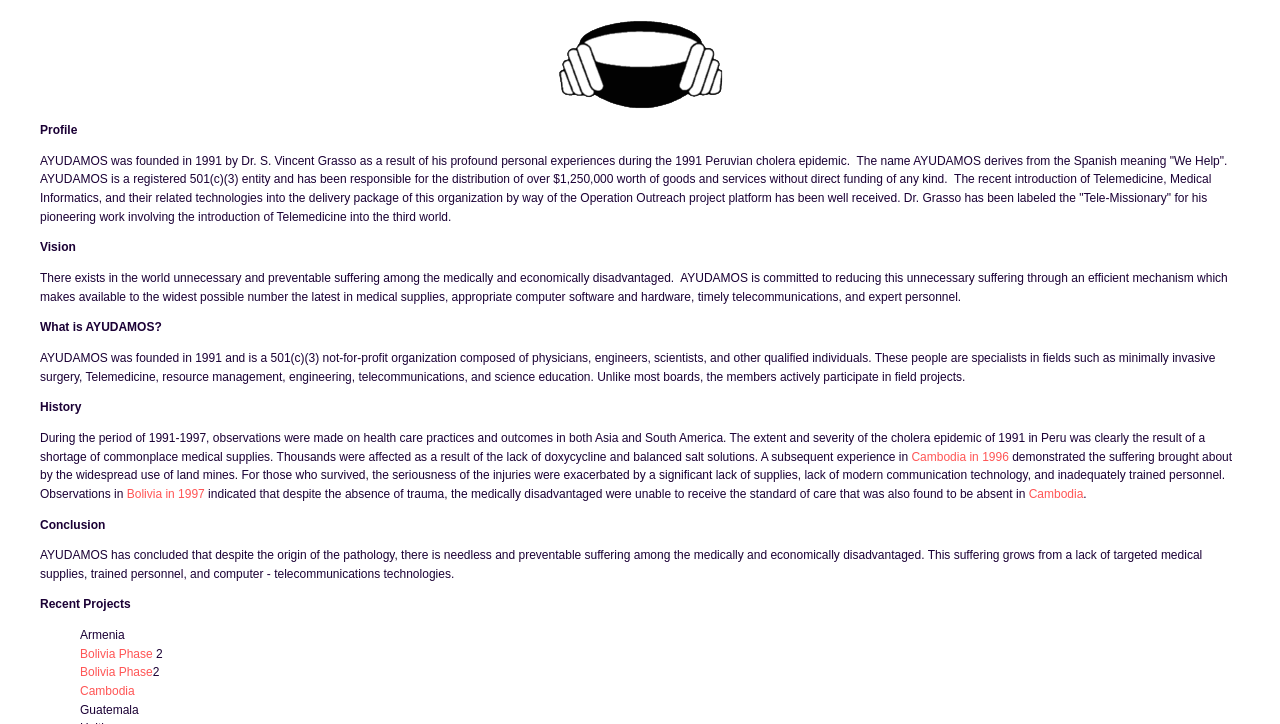Please locate the bounding box coordinates of the element's region that needs to be clicked to follow the instruction: "Read about the history of Ayudamos". The bounding box coordinates should be provided as four float numbers between 0 and 1, i.e., [left, top, right, bottom].

[0.031, 0.553, 0.064, 0.572]